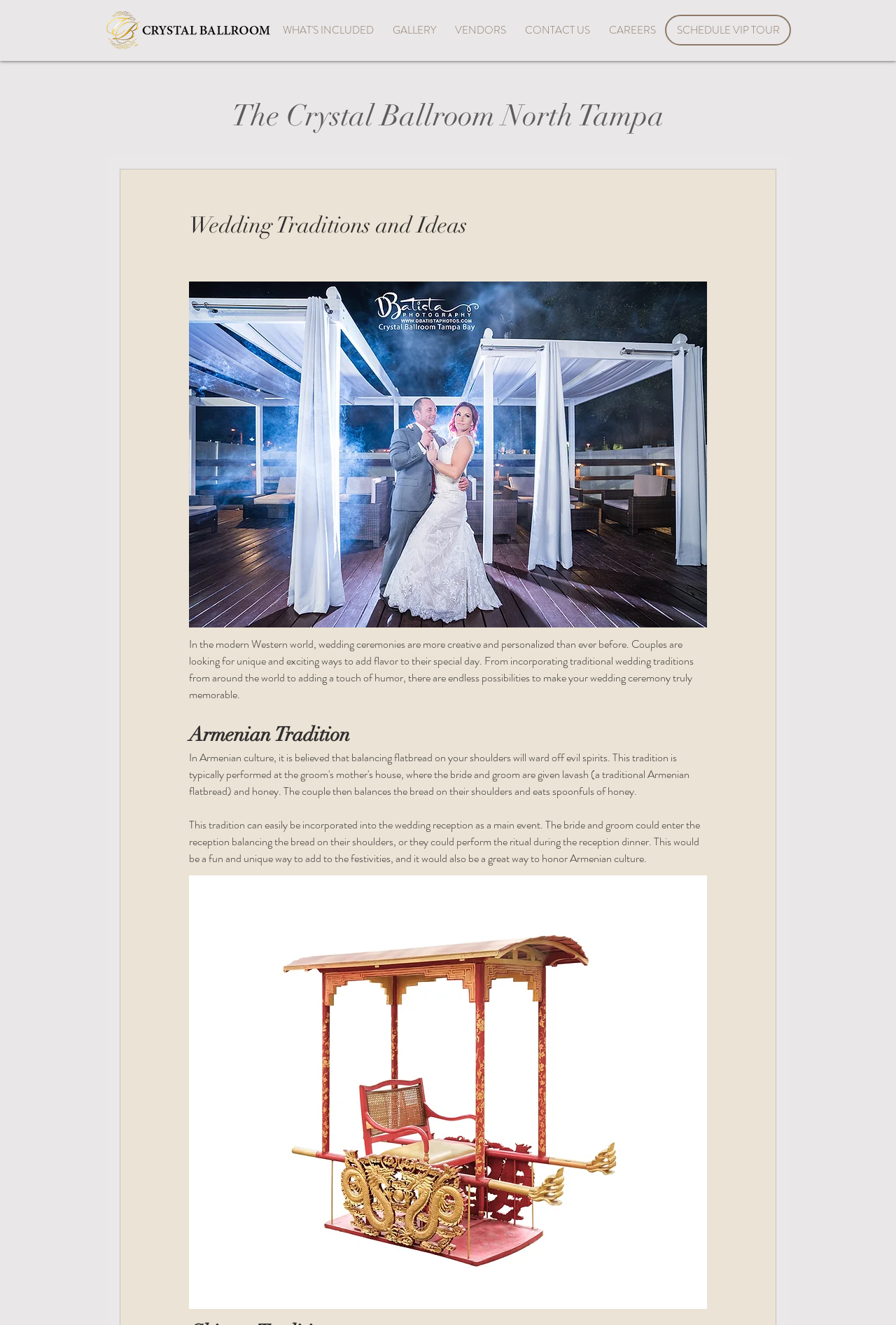Provide a comprehensive description of the webpage.

This webpage is about wedding traditions and ideas from around the world. At the top left corner, there is a small image of a crystal ballroom. Below it, a navigation menu is situated, containing links to "WHAT'S INCLUDED", "GALLERY", "VENDORS", "CONTACT US", and "CAREERS". To the right of the navigation menu, a link to "SCHEDULE VIP TOUR" is placed.

The main content of the webpage is divided into sections, each describing a unique wedding tradition. The first section is headed by "The Crystal Ballroom North Tampa" and has a subheading "Wedding Traditions and Ideas". Below the subheading, there is a large image related to wedding ideas. 

A paragraph of text follows, discussing how modern wedding ceremonies are becoming more creative and personalized. It suggests incorporating traditional wedding customs from around the world or adding humor to make the ceremony memorable.

The next section is about an Armenian tradition, where the bride and groom balance bread on their shoulders. This tradition can be incorporated into the wedding reception as a main event. A paragraph of text explains how this can be done, and it is accompanied by another large image related to wedding ideas.